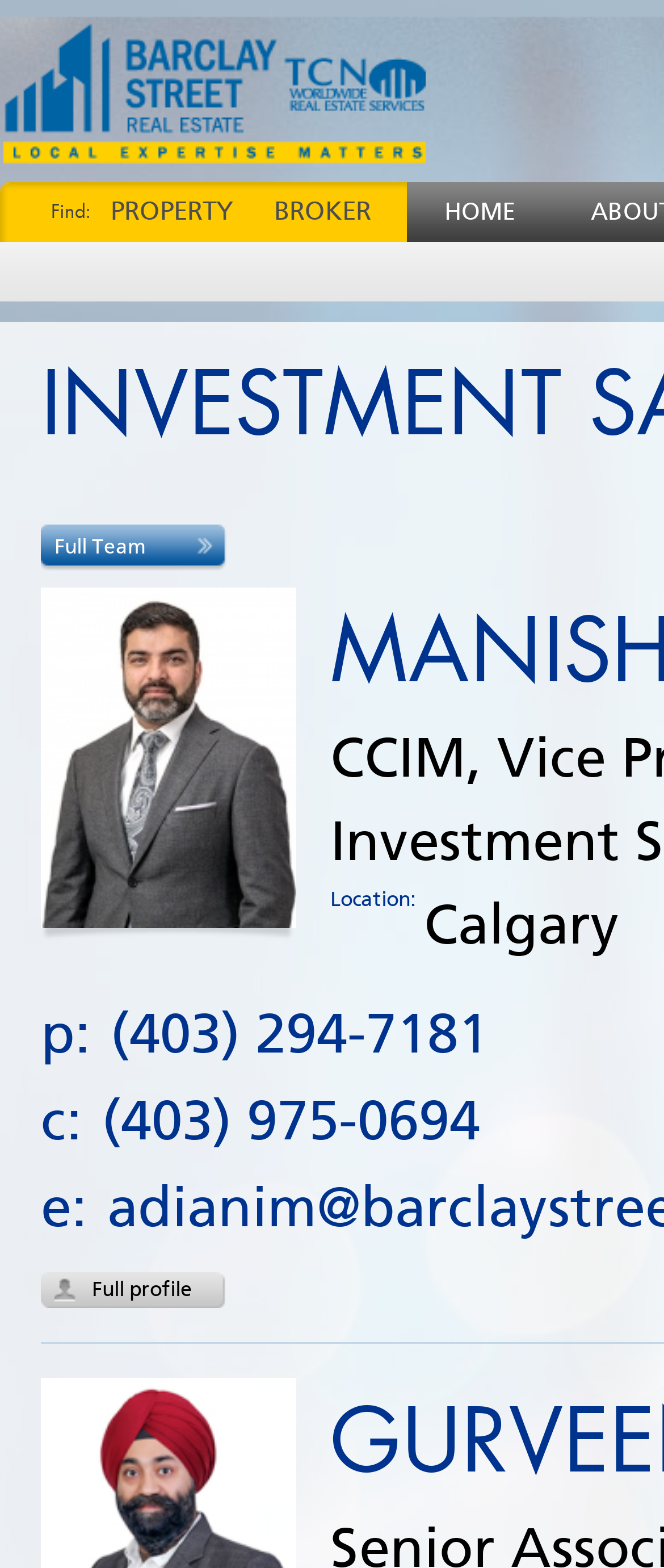What is the location of the real estate company?
Offer a detailed and full explanation in response to the question.

The webpage displays a 'Location:' label followed by the text 'Calgary', indicating that the real estate company is based in Calgary.